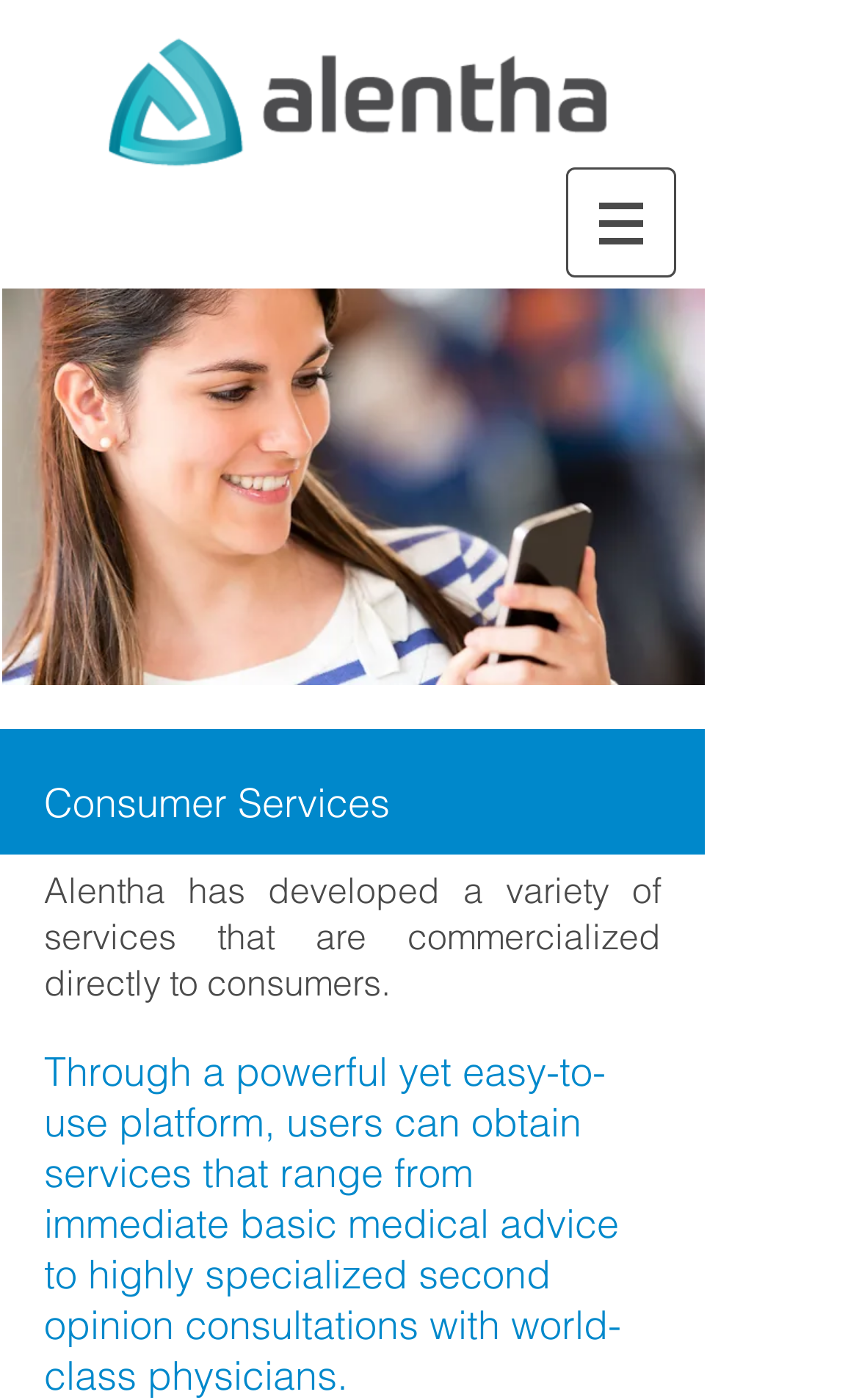What is the name of the company offering these services?
Please provide a single word or phrase as the answer based on the screenshot.

Alentha